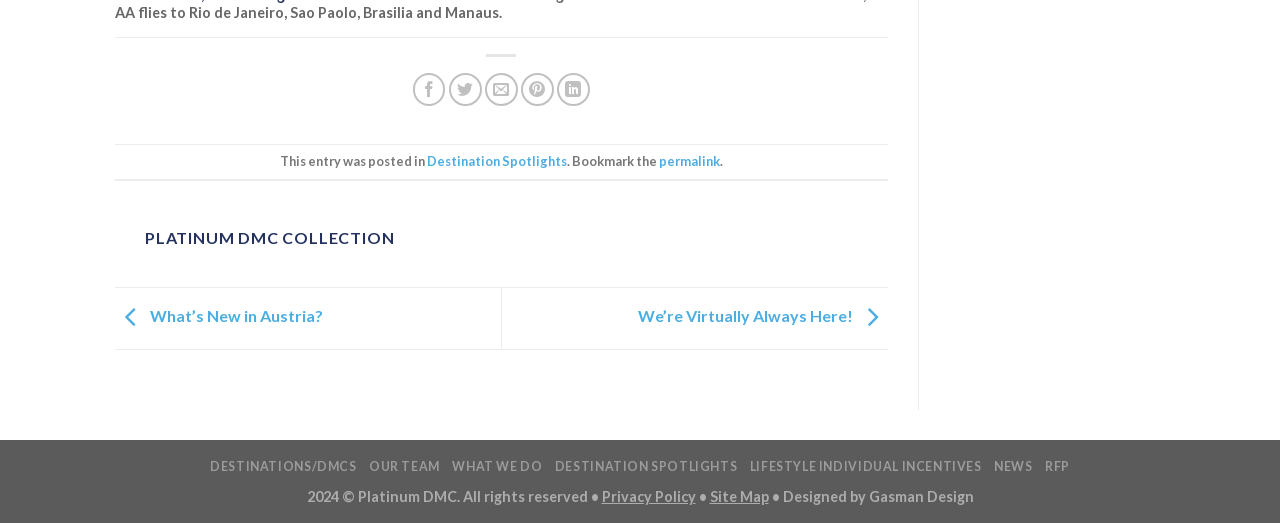Identify the bounding box coordinates of the specific part of the webpage to click to complete this instruction: "Visit DESTINATIONS/DMCS".

[0.164, 0.878, 0.279, 0.906]